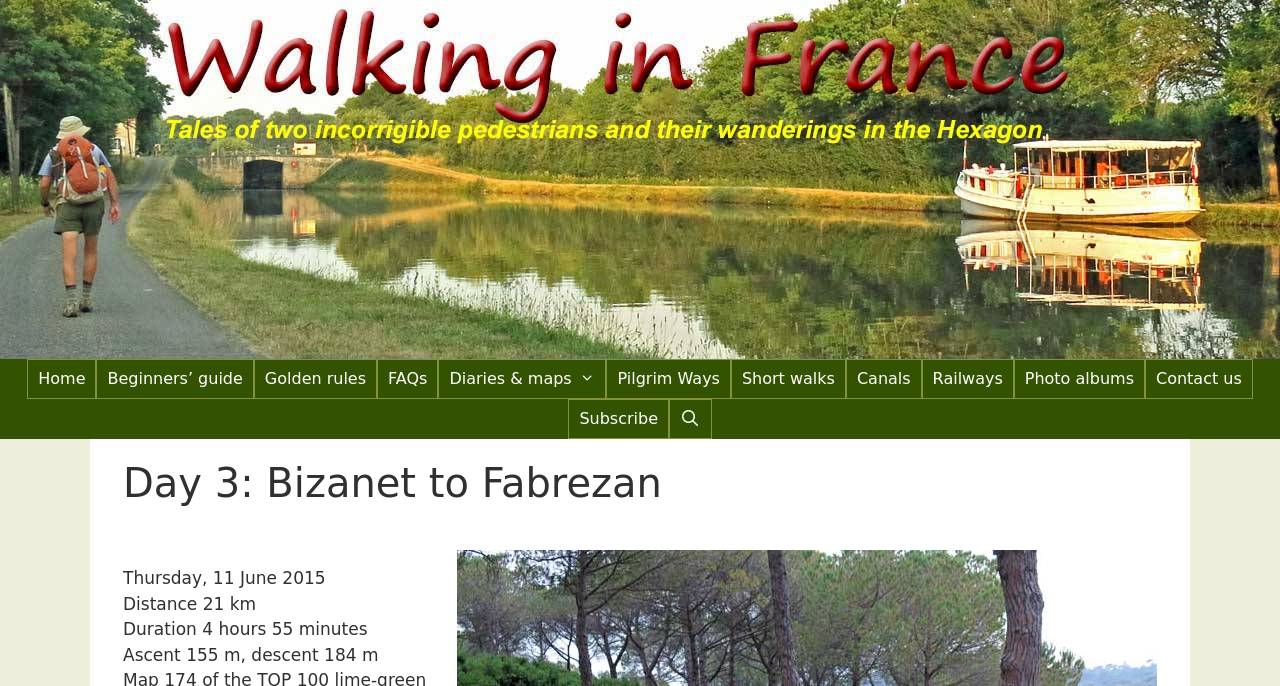What is the date of the walk?
We need a detailed and meticulous answer to the question.

I found the StaticText element with the text 'Thursday, 11 June 2015' which provides the date of the walk.